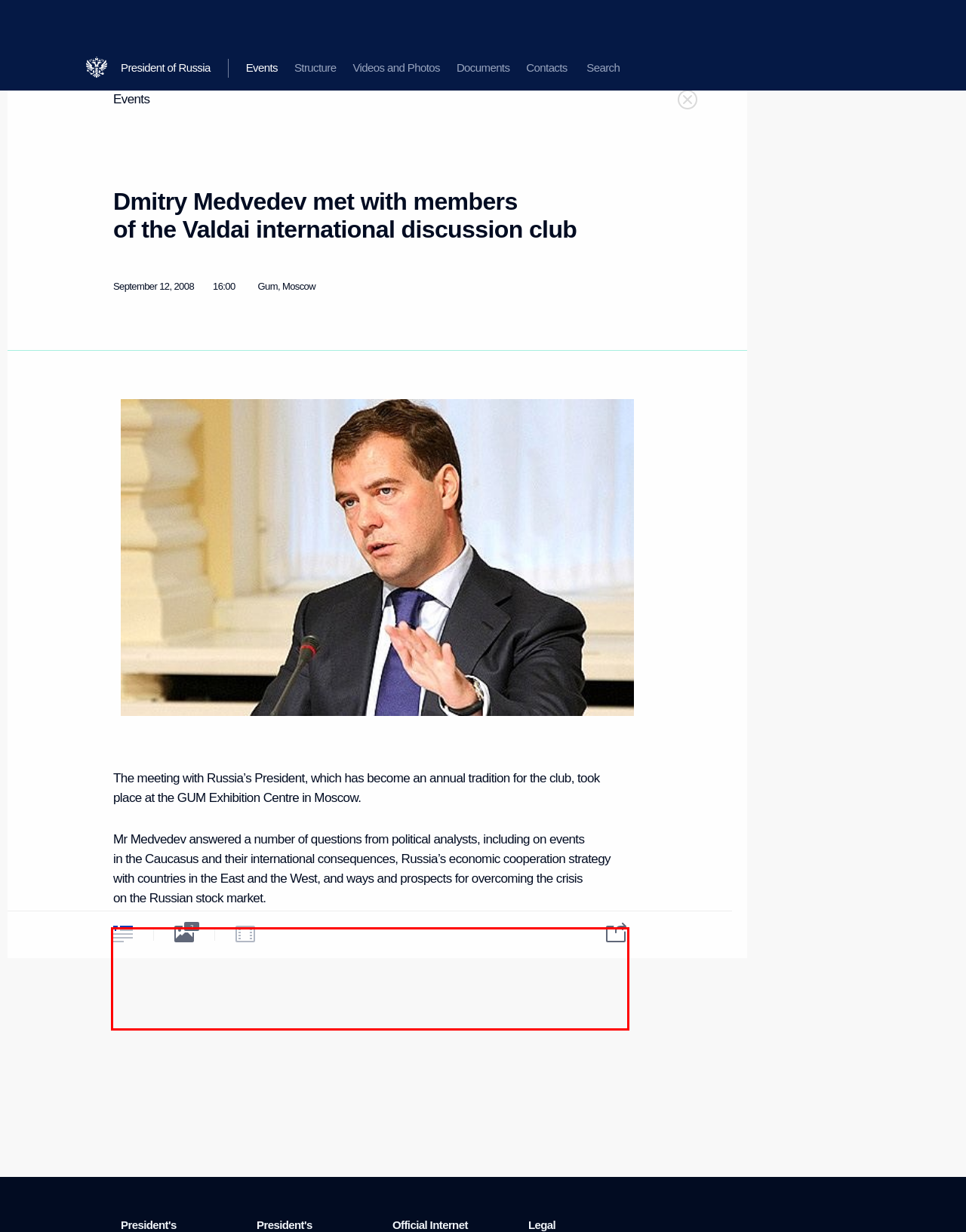Within the screenshot of a webpage, identify the red bounding box and perform OCR to capture the text content it contains.

The Valdai club was founded in October 2004, and brings together leading foreign specialists on Russia and Russian political analysts, journalists and public figures. The central theme of the club’s discussions this year is ”Russia's Role in the Global Geopolitical Revolution of the Early 21st Century ‘. Around 80 delegates from Russia, the USA, the UK, Germany, France, Switzerland, Italy, Canada, Japan, China, India, Israel and Iran are taking part in the discussions.